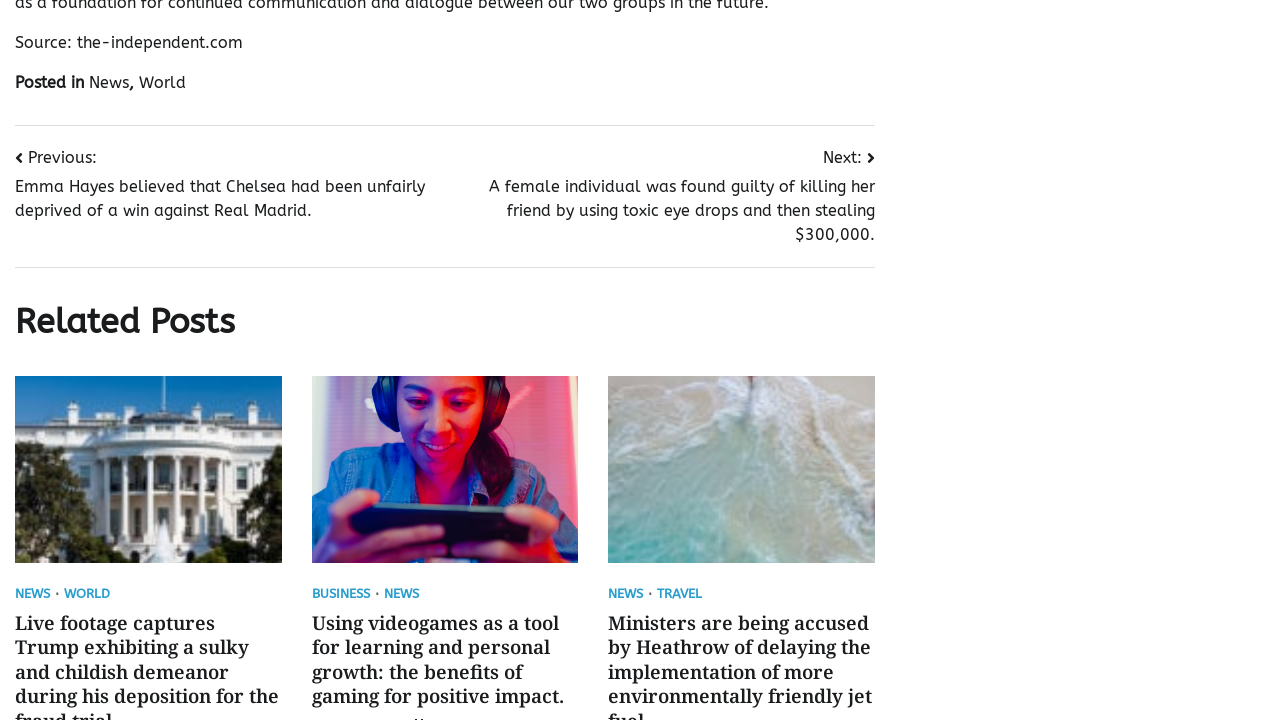Provide a one-word or brief phrase answer to the question:
What is the topic of the post about gaming?

Using videogames for learning and personal growth